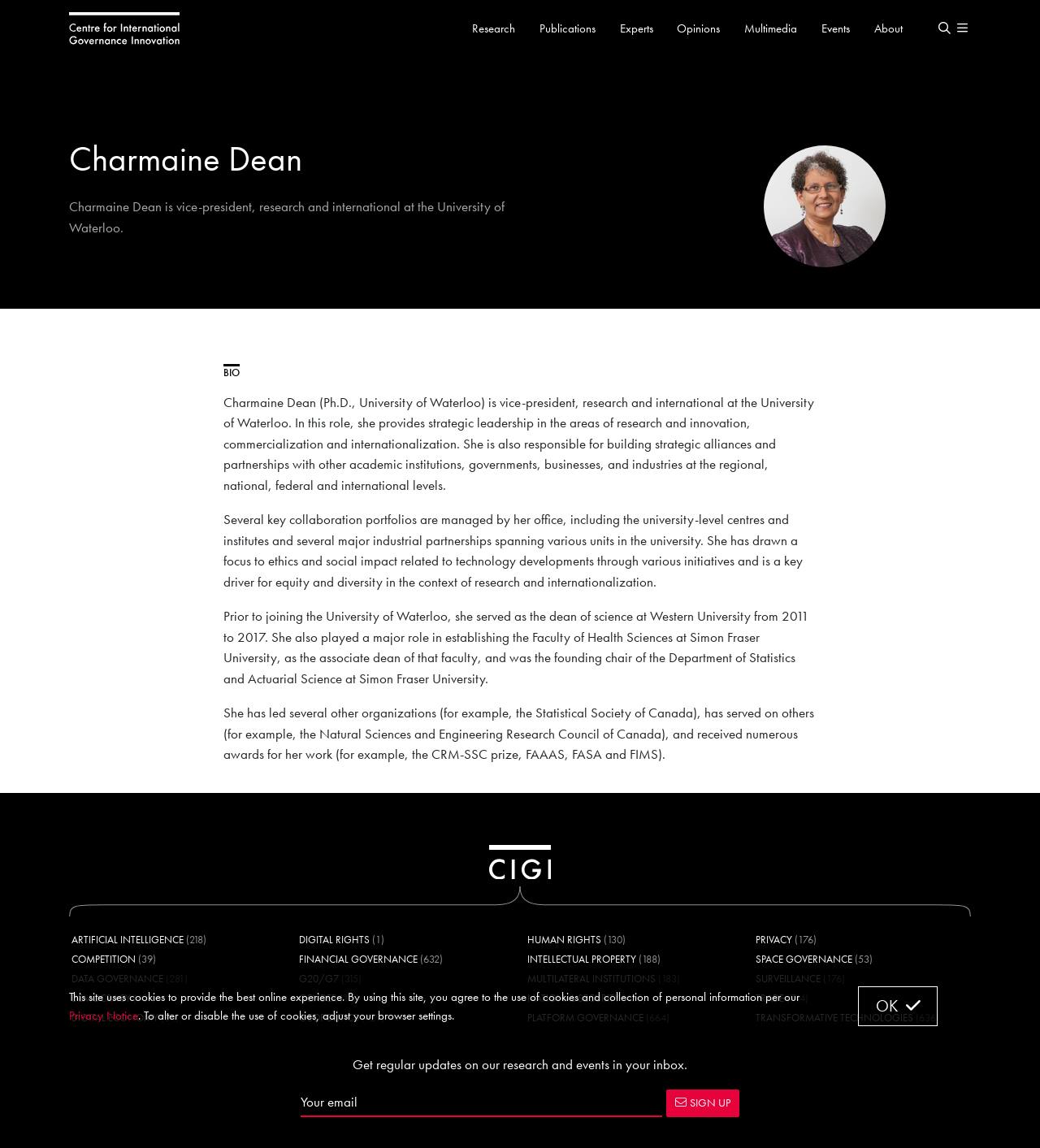Identify the bounding box coordinates of the section to be clicked to complete the task described by the following instruction: "Share on Facebook". The coordinates should be four float numbers between 0 and 1, formatted as [left, top, right, bottom].

None